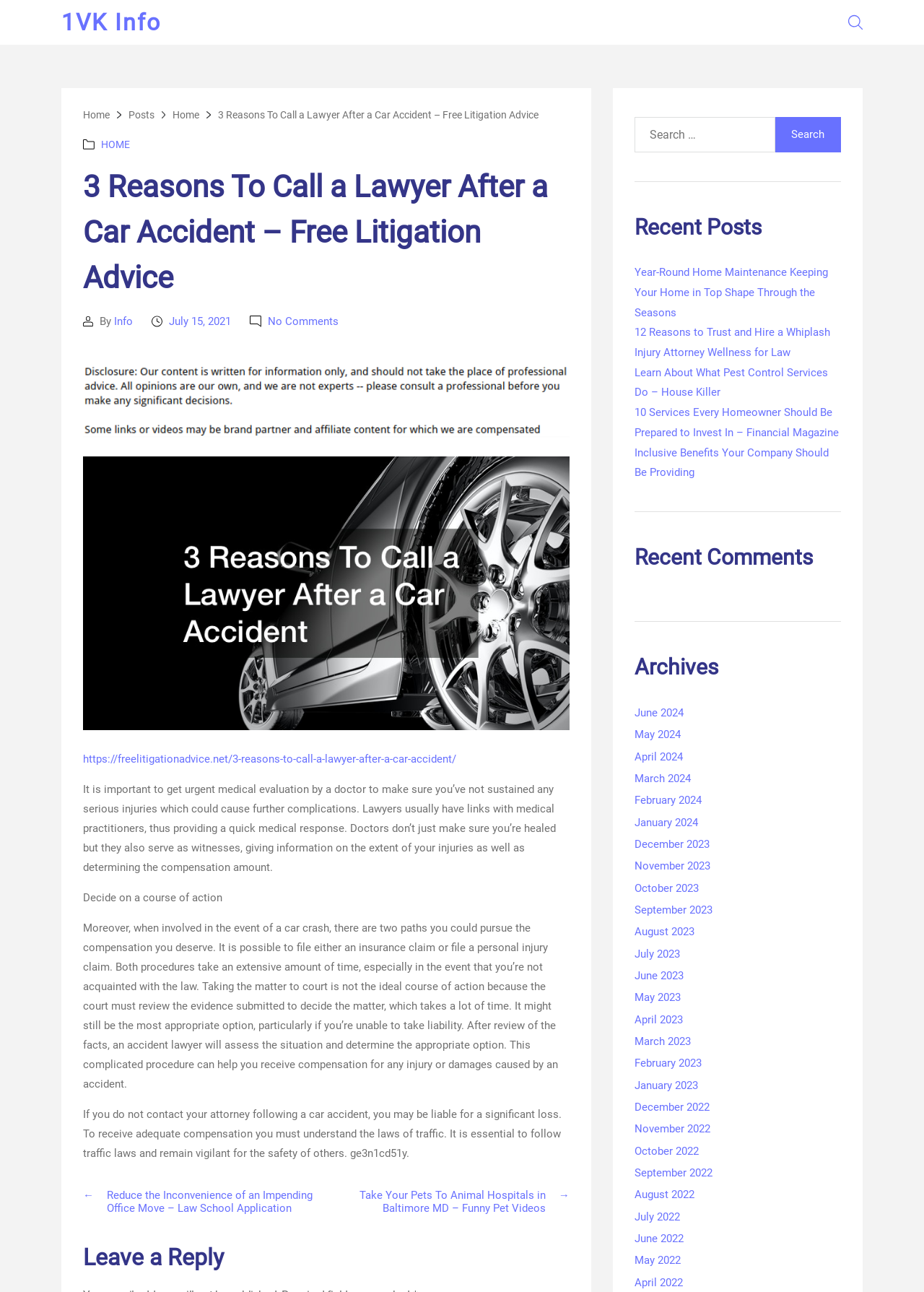Identify the bounding box coordinates of the region I need to click to complete this instruction: "View the post '3 Reasons To Call a Lawyer After a Car Accident – Free Litigation Advice'".

[0.09, 0.582, 0.494, 0.592]